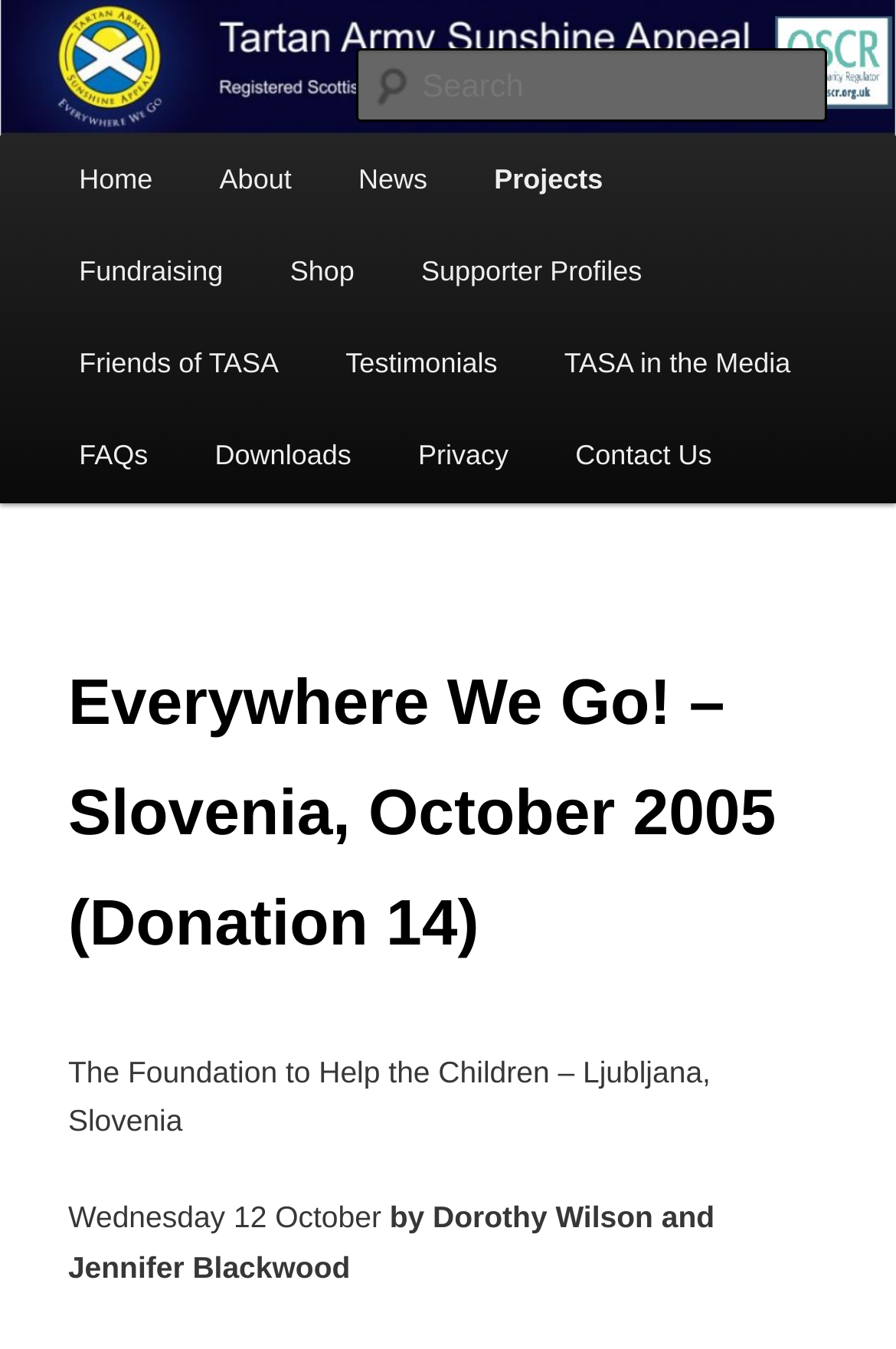Give a concise answer using one word or a phrase to the following question:
Who are the authors of the article?

Dorothy Wilson and Jennifer Blackwood